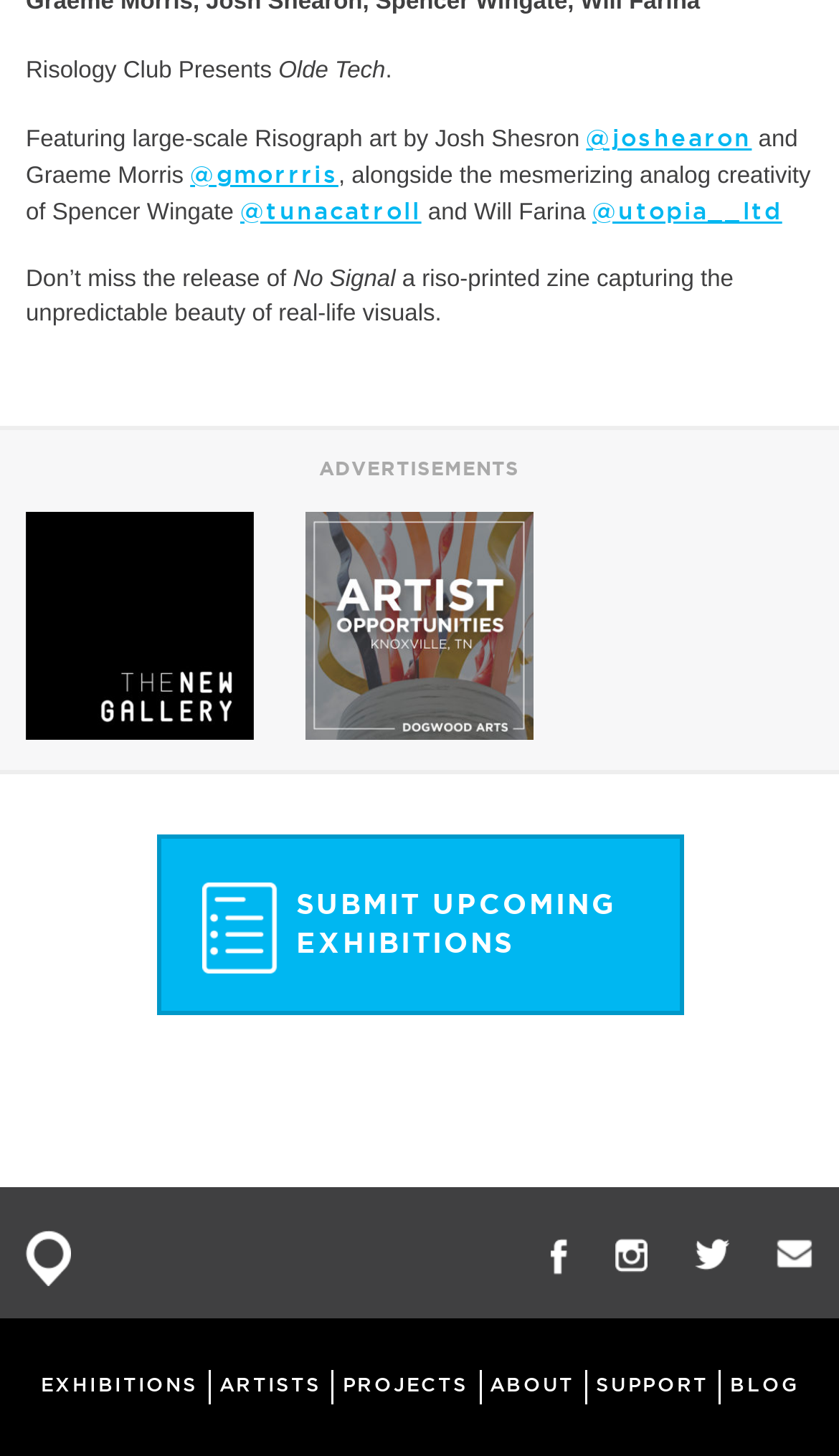What is the name of the event presented by Risology Club?
Refer to the image and provide a concise answer in one word or phrase.

Olde Tech